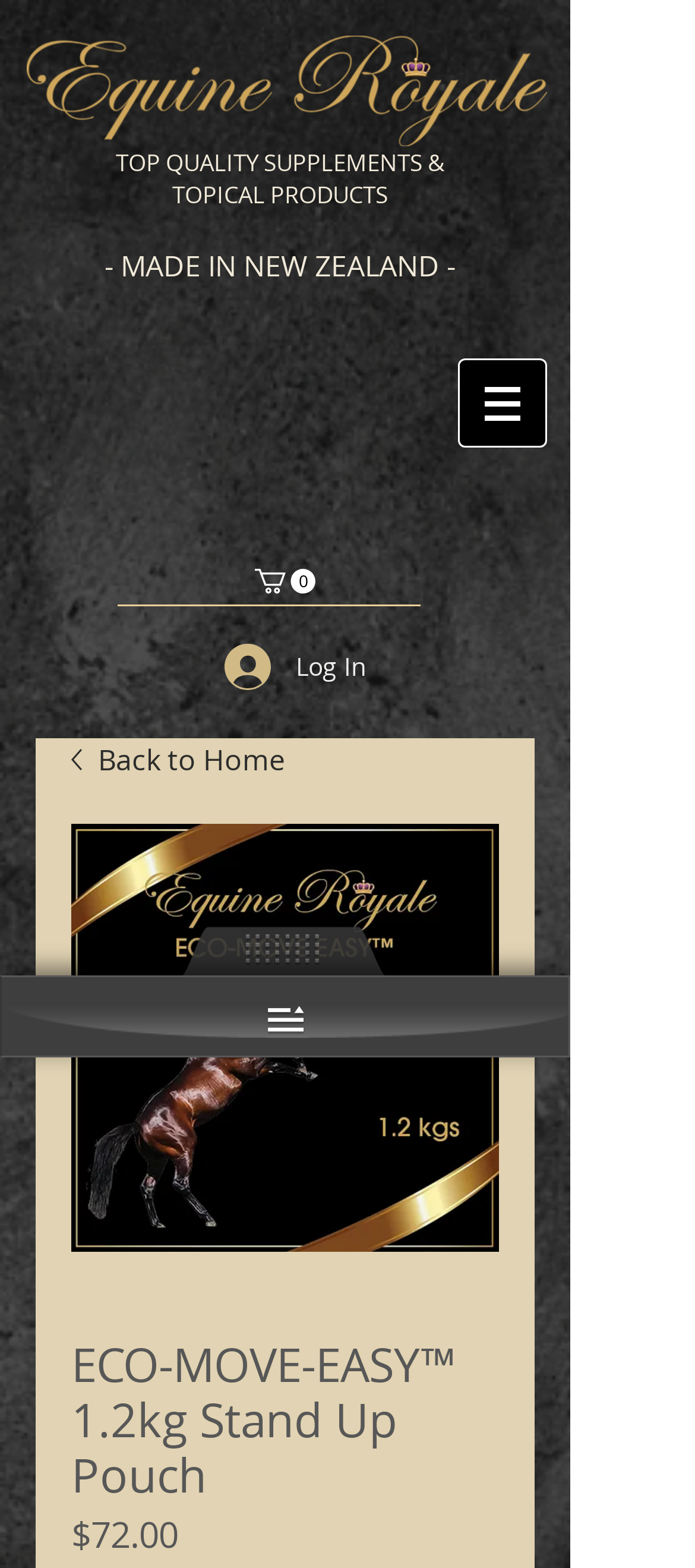Please give a succinct answer to the question in one word or phrase:
What is the weight of the product?

1.2kg